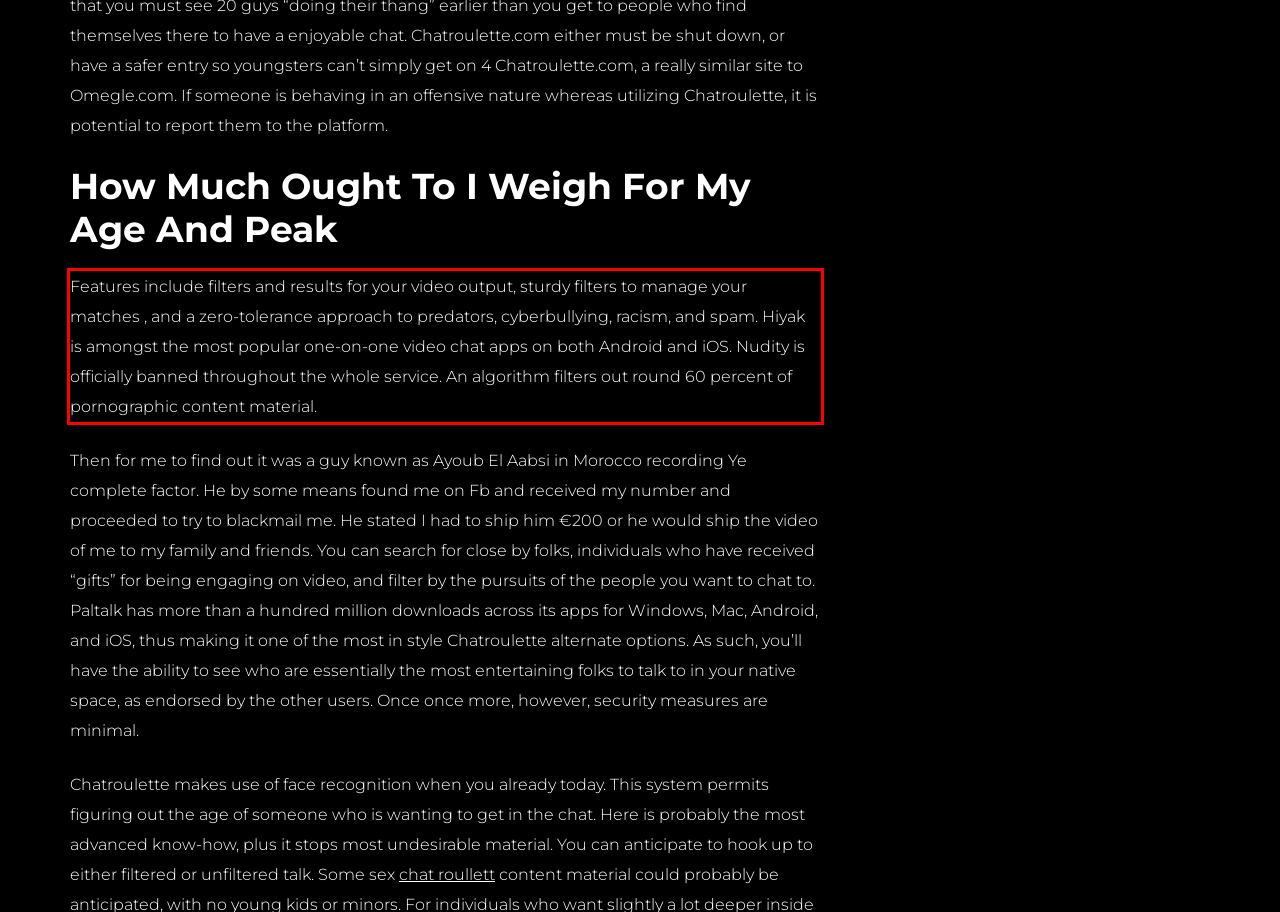Review the screenshot of the webpage and recognize the text inside the red rectangle bounding box. Provide the extracted text content.

Features include filters and results for your video output, sturdy filters to manage your matches , and a zero-tolerance approach to predators, cyberbullying, racism, and spam. Hiyak is amongst the most popular one-on-one video chat apps on both Android and iOS. Nudity is officially banned throughout the whole service. An algorithm filters out round 60 percent of pornographic content material.